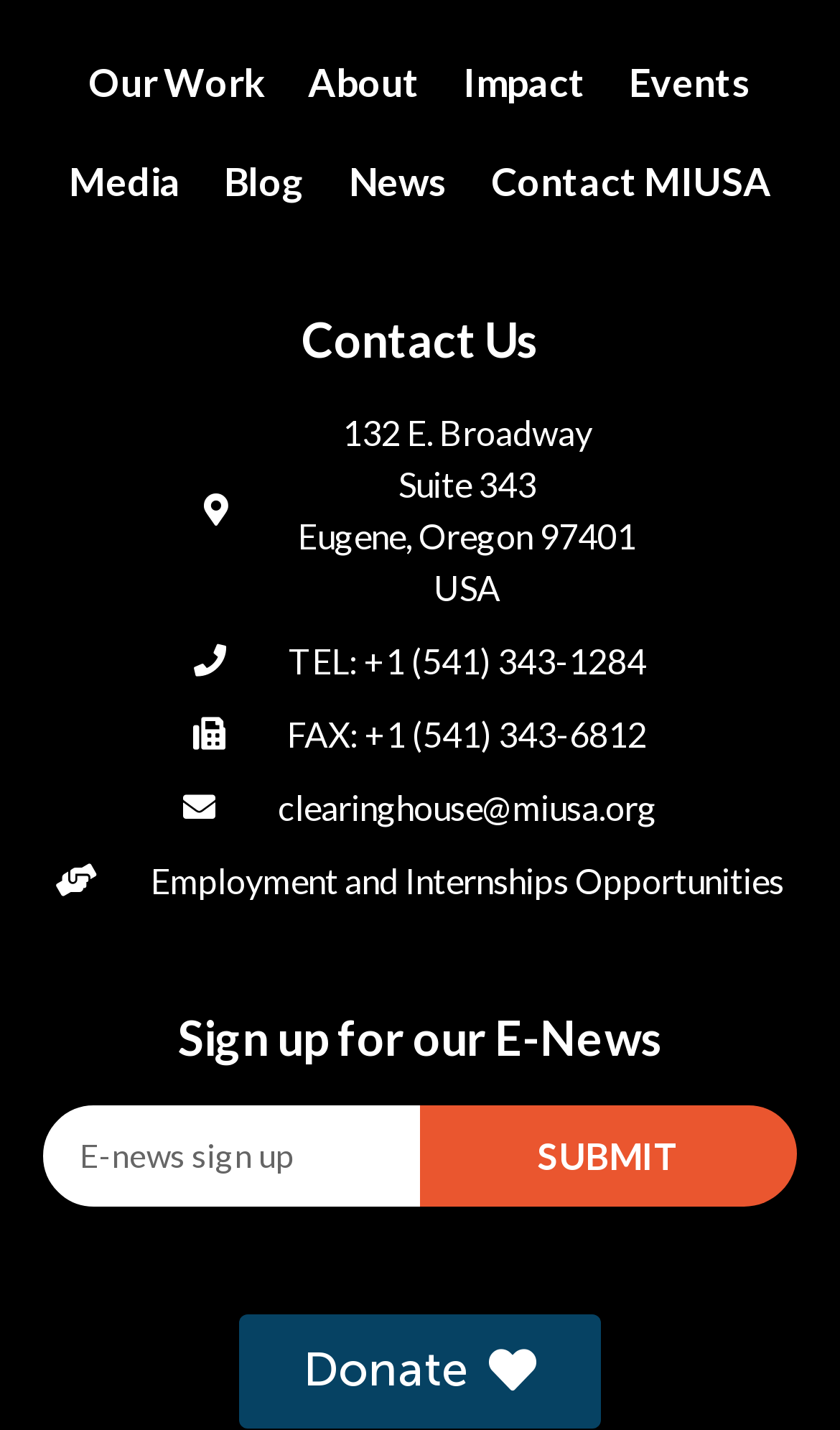Find the bounding box coordinates of the area that needs to be clicked in order to achieve the following instruction: "Click on 'Donate'". The coordinates should be specified as four float numbers between 0 and 1, i.e., [left, top, right, bottom].

[0.285, 0.919, 0.715, 0.998]